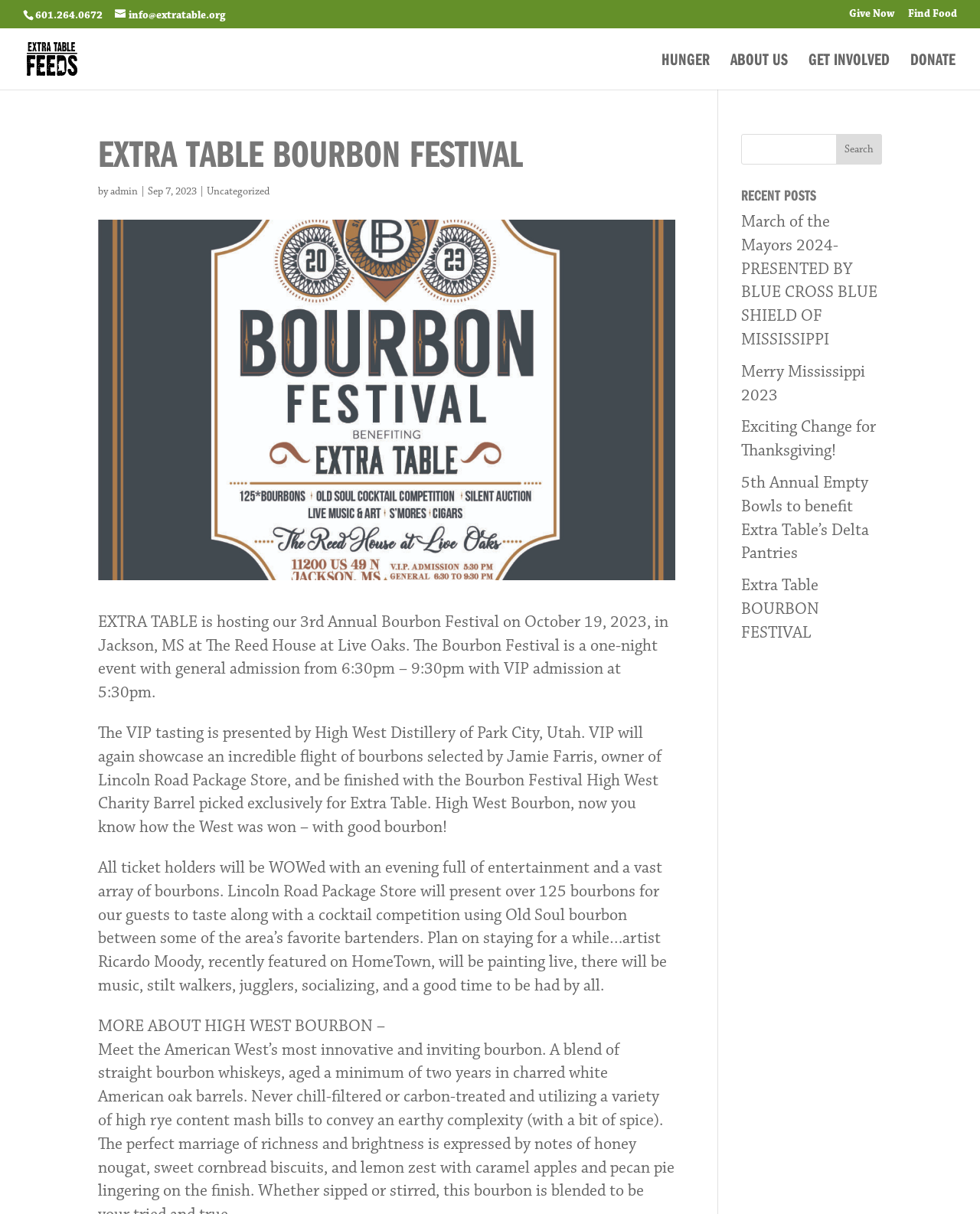Identify the bounding box of the HTML element described here: "CONTACT". Provide the coordinates as four float numbers between 0 and 1: [left, top, right, bottom].

None